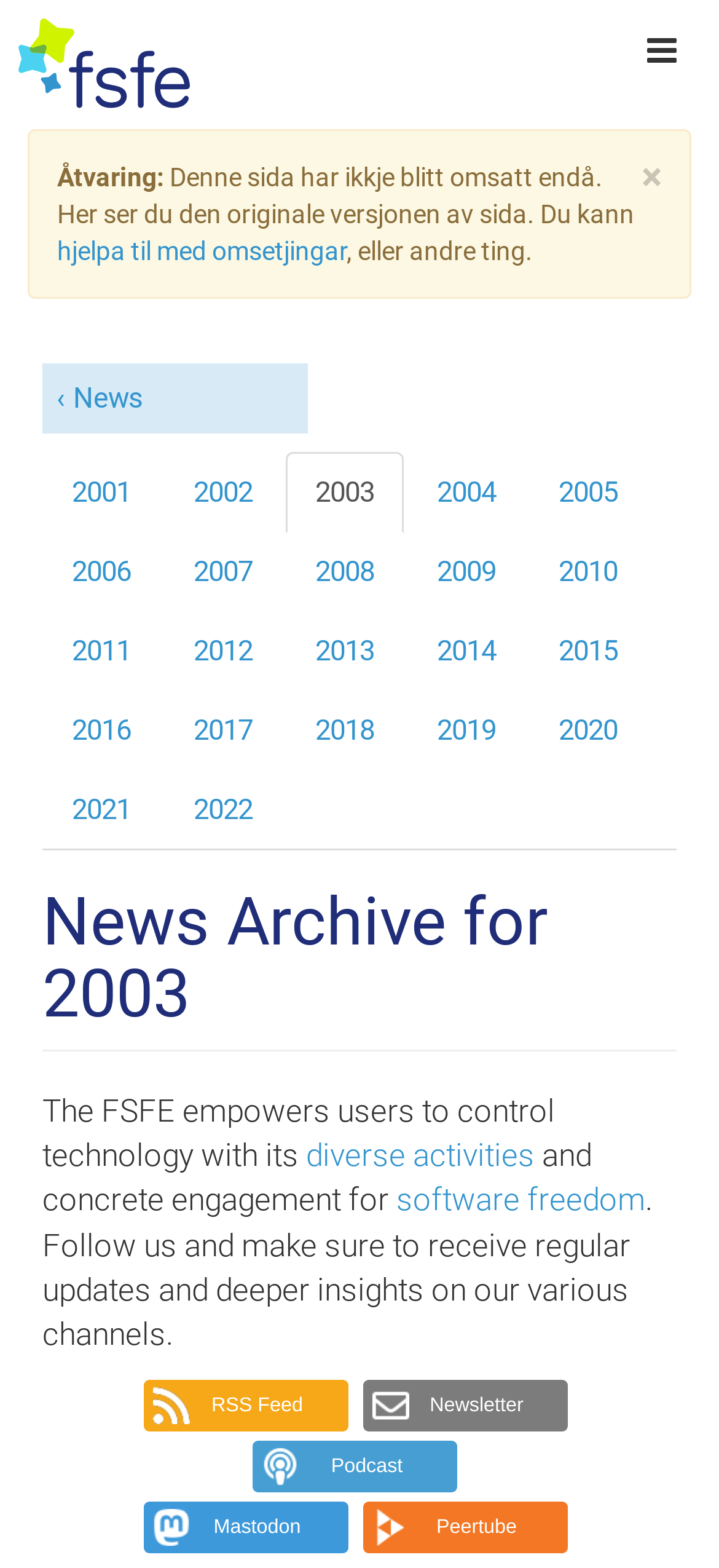From the details in the image, provide a thorough response to the question: What is the year of the current news archive?

The question can be answered by looking at the root element 'News Archive for 2003 - FSFE' which indicates that the current news archive is for the year 2003.